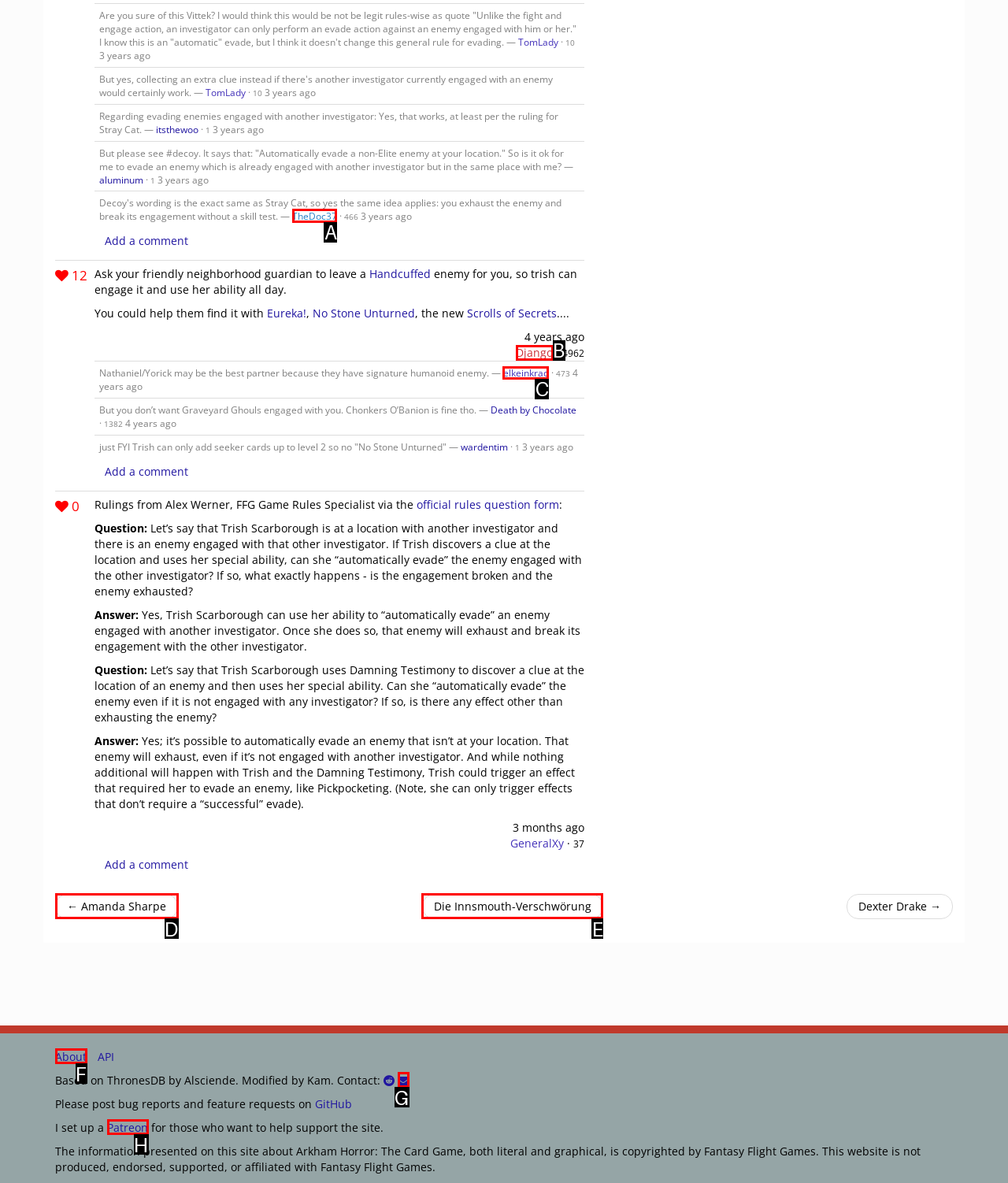Select the letter of the UI element you need to click to complete this task: View the post by TheDoc37.

A